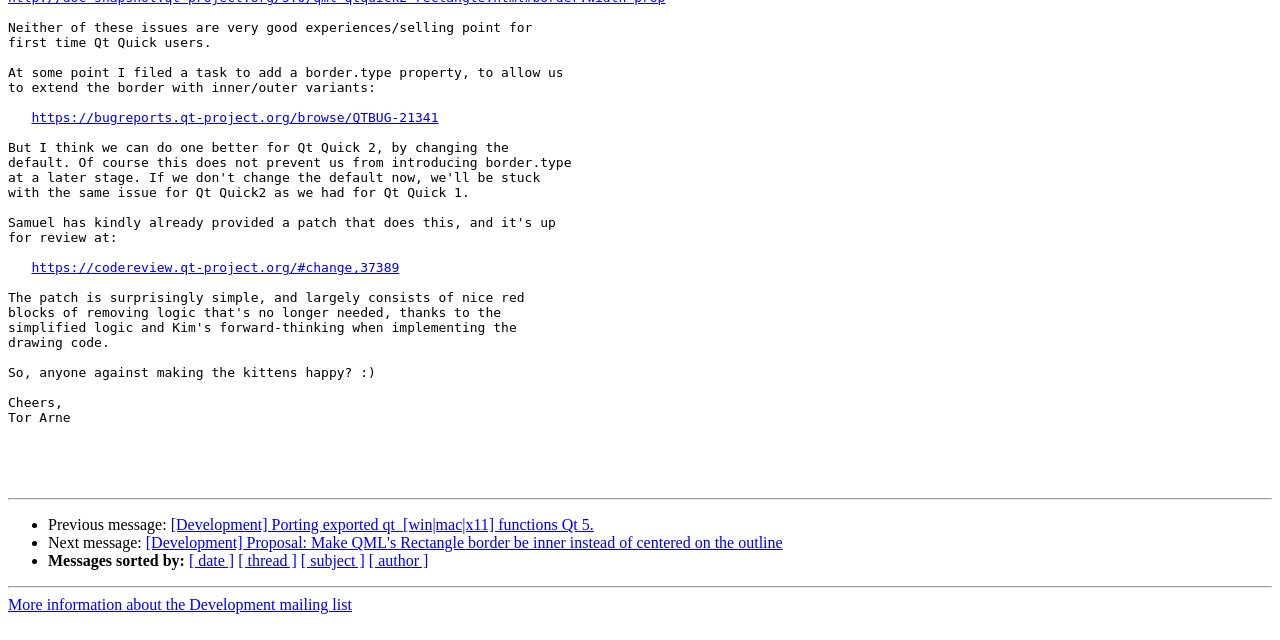Locate the bounding box of the UI element based on this description: "https://codereview.qt-project.org/#change,37389". Provide four float numbers between 0 and 1 as [left, top, right, bottom].

[0.025, 0.407, 0.312, 0.43]